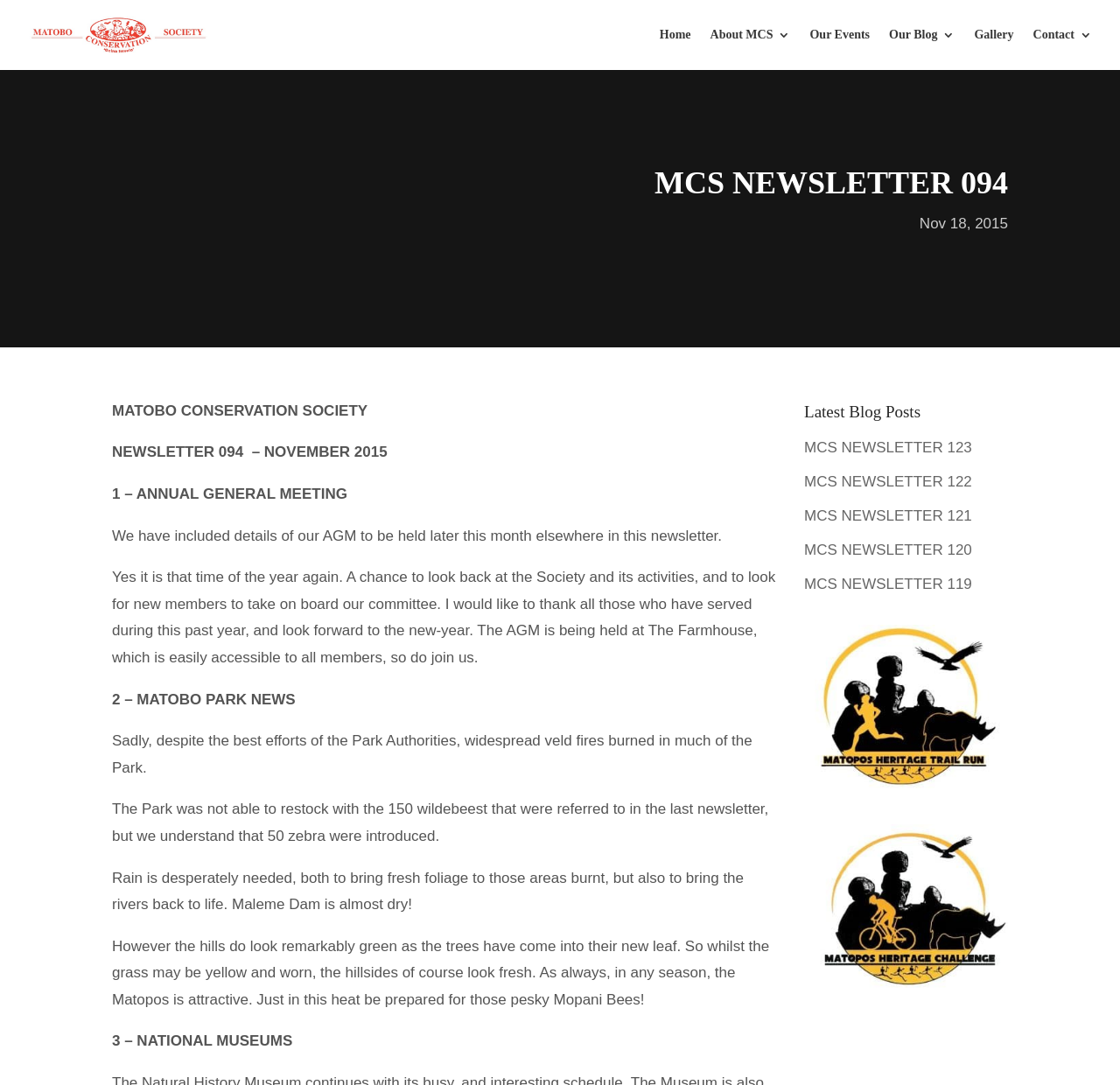Please pinpoint the bounding box coordinates for the region I should click to adhere to this instruction: "visit gallery".

[0.87, 0.027, 0.905, 0.065]